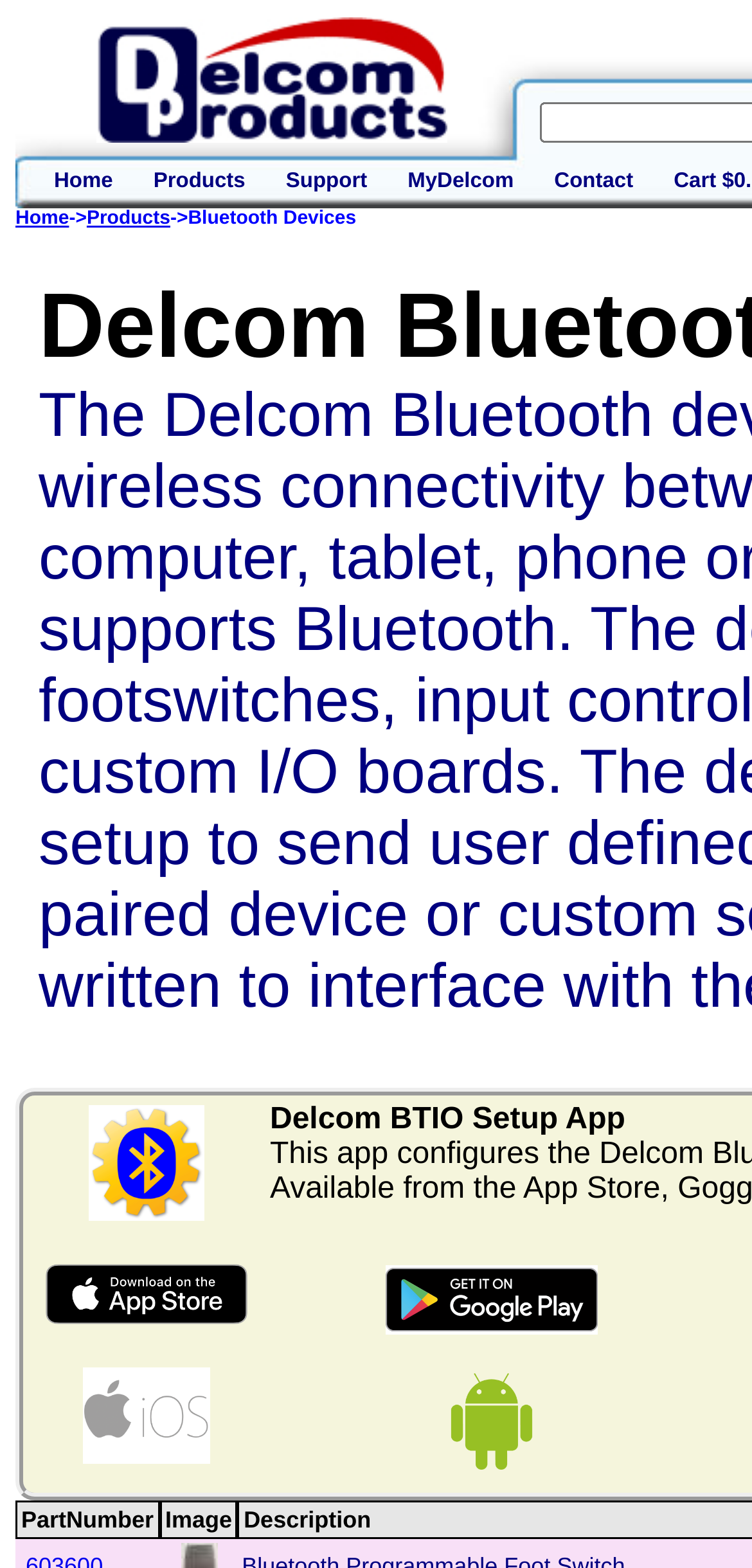Analyze the image and answer the question with as much detail as possible: 
How many app download links are available?

I found four links related to app downloads, two for iOS and two for Android. These links are 'Download the iOS App from Apple Store' and 'Download the Android App from Google Play', each appearing twice.